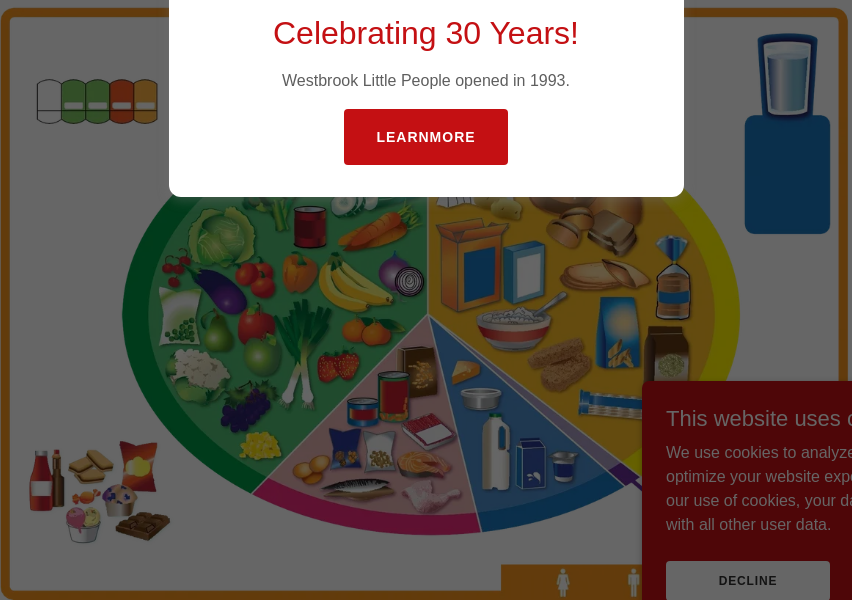Examine the image and give a thorough answer to the following question:
What is the purpose of the red button?

The red button labeled 'LEARN MORE' invites viewers to explore further information related to the celebration, suggesting that its purpose is to provide additional details or insights about the organization's 30-year milestone.